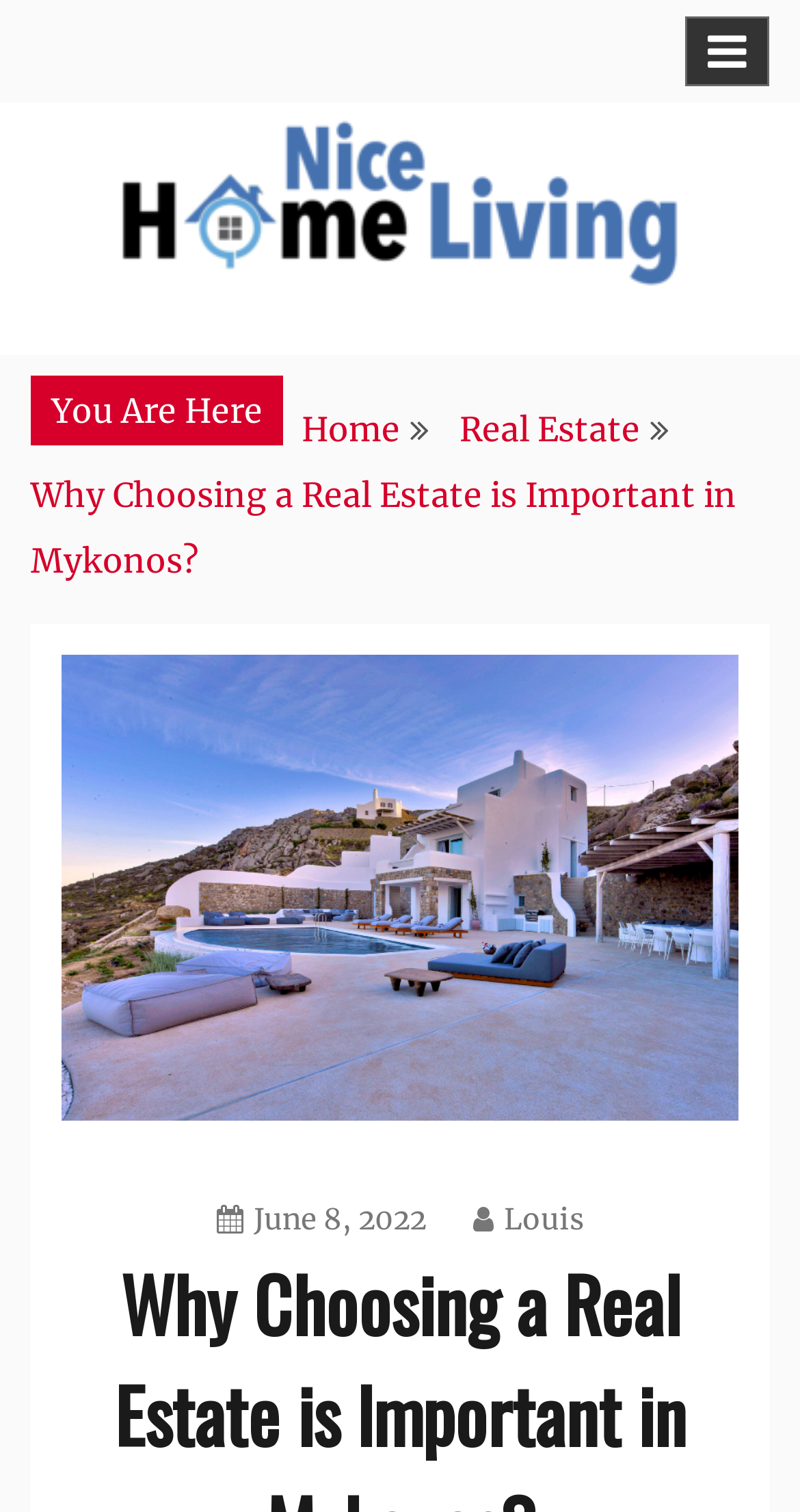What is the name of the blog? Look at the image and give a one-word or short phrase answer.

Home Improvement Blog